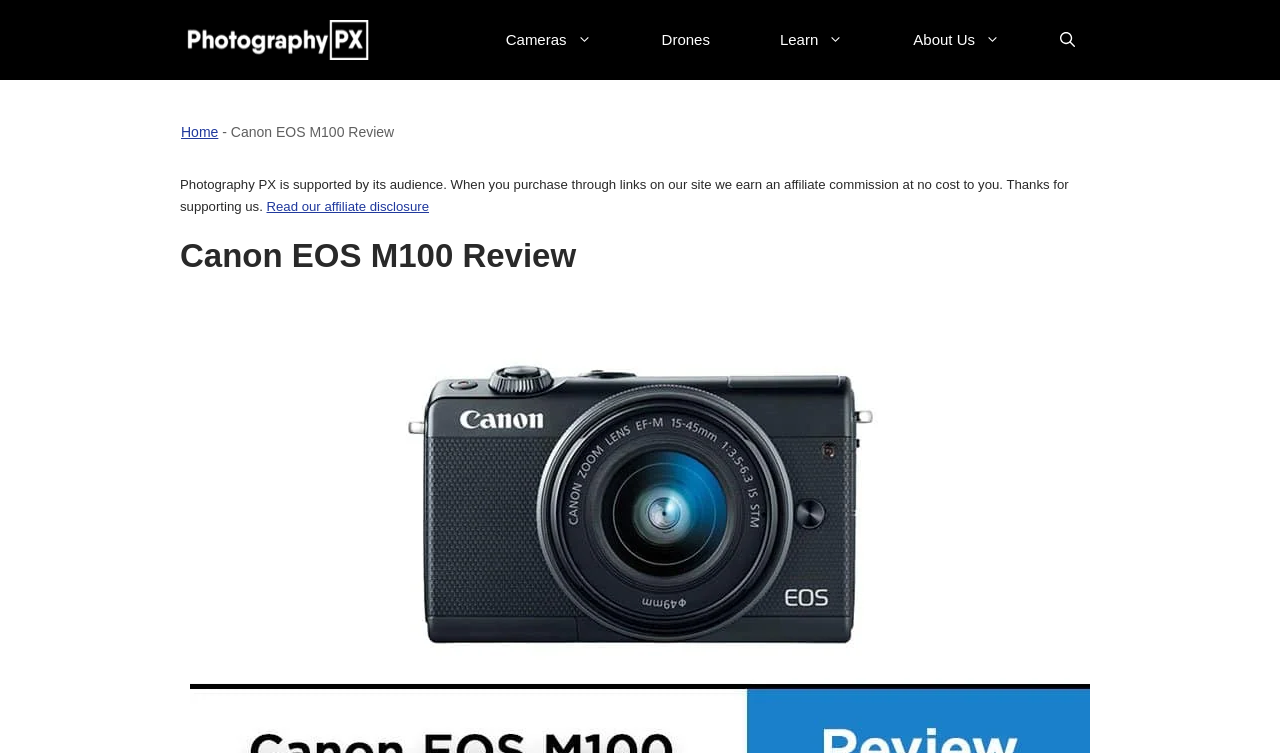Please specify the bounding box coordinates of the element that should be clicked to execute the given instruction: 'go to Cameras'. Ensure the coordinates are four float numbers between 0 and 1, expressed as [left, top, right, bottom].

[0.376, 0.013, 0.482, 0.093]